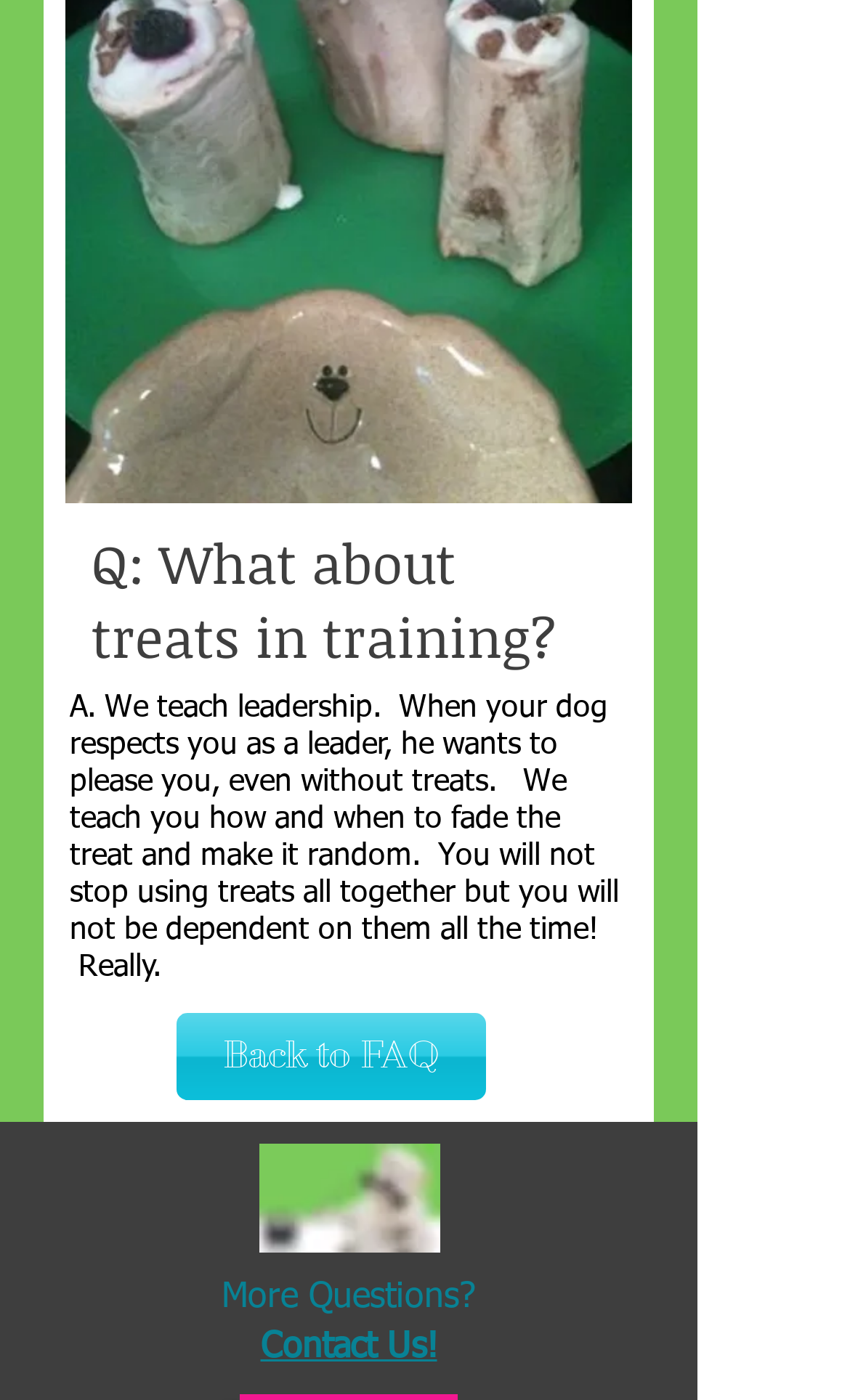Use the details in the image to answer the question thoroughly: 
What is the main topic of the FAQ?

The main topic of the FAQ is about treats in training, as indicated by the heading 'Q: What about treats in training?' at the top of the page.